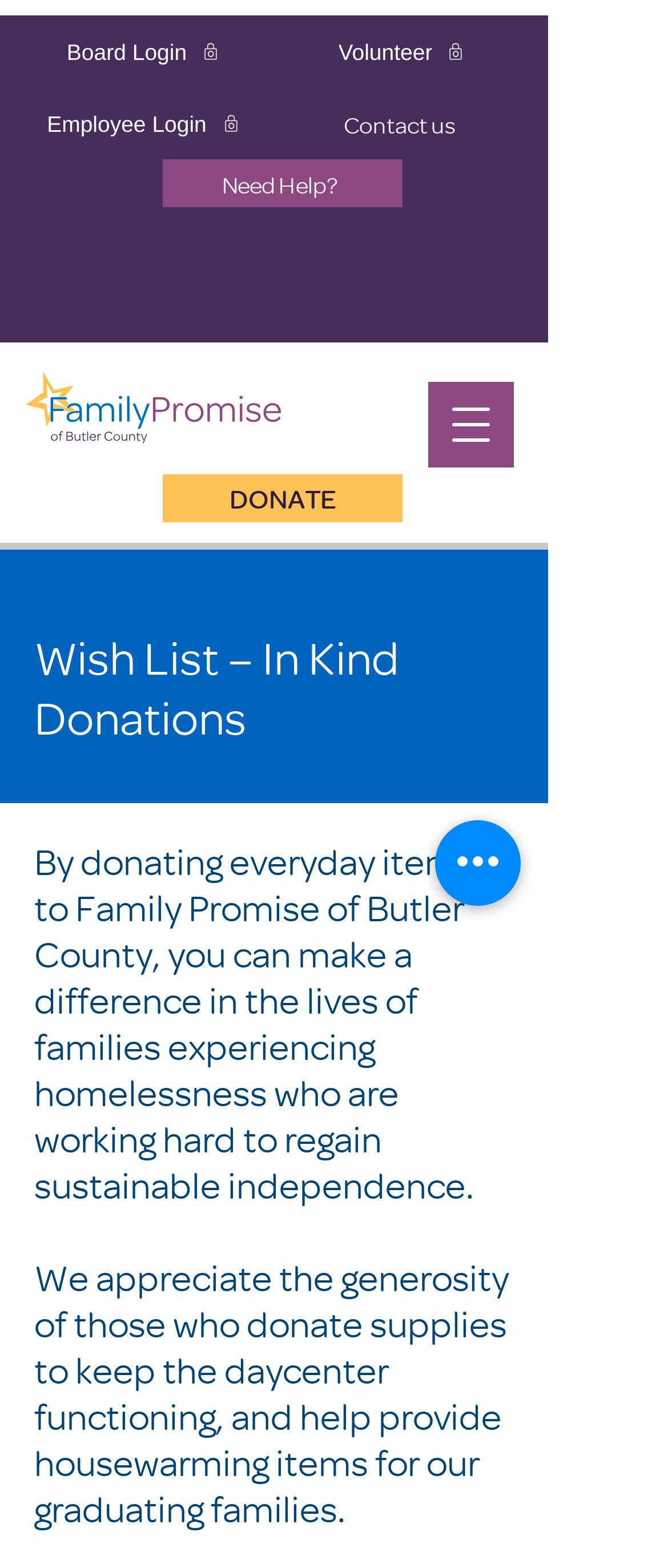Give a one-word or one-phrase response to the question:
What is the purpose of donating everyday items?

To help families experiencing homelessness